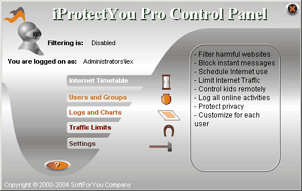Could you please study the image and provide a detailed answer to the question:
What is the friendly character in the top corner for?

The friendly character in the top corner of the control panel is intended to provide user support and guidance, suggesting that the software is designed to be user-friendly and assist parents in navigating its features and options.